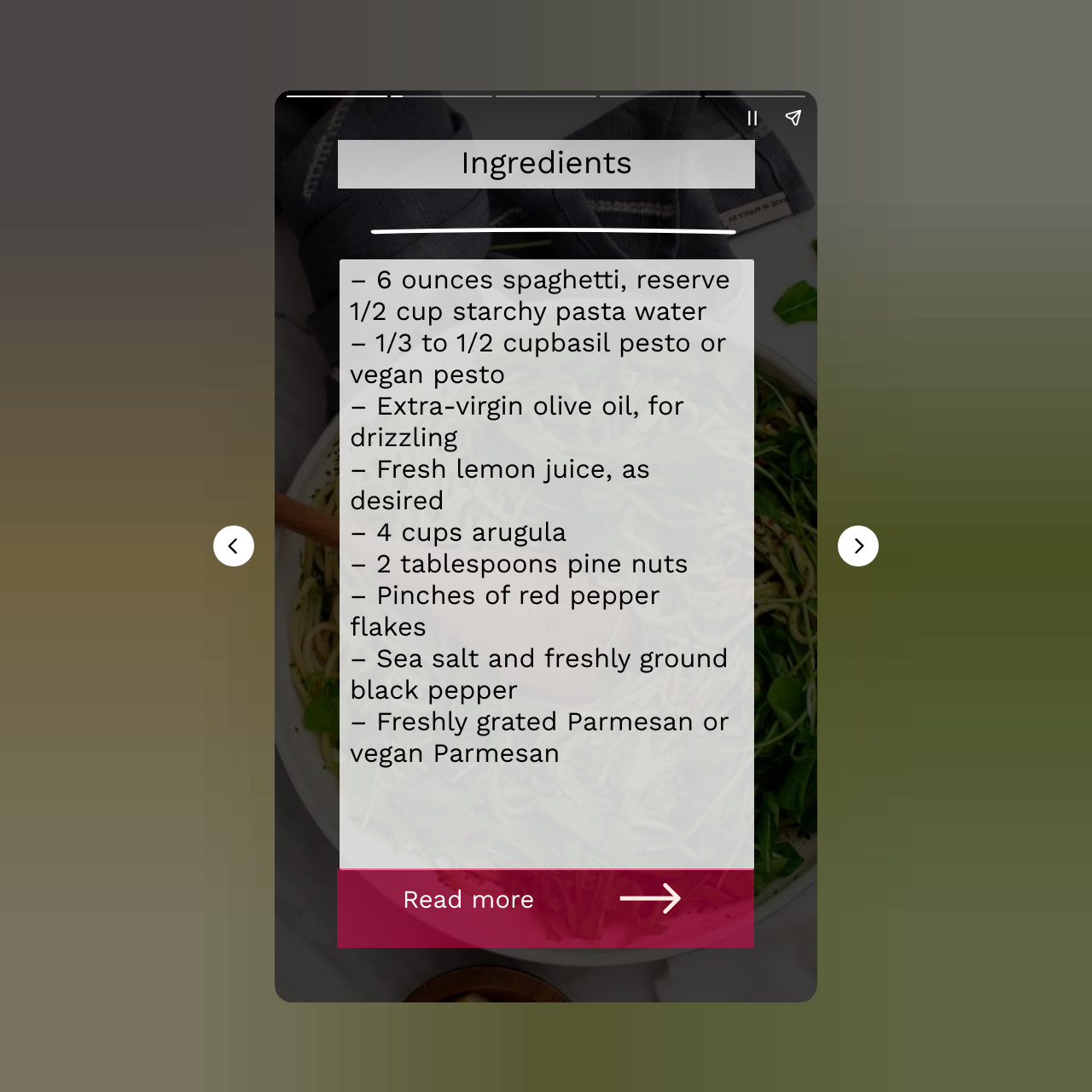Examine the screenshot and answer the question in as much detail as possible: What type of nuts are used in the recipe?

The StaticText element with the content '– 2 tablespoons pine nuts' indicates that pine nuts are used in the recipe.